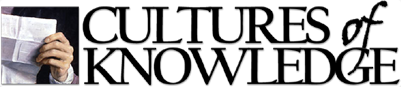What is the object being held by the hand?
Could you give a comprehensive explanation in response to this question?

The hand is a symbol of sharing and disseminating knowledge, and the object it's holding is an open book or document, which represents the themes of exploration and intellectual discourse.